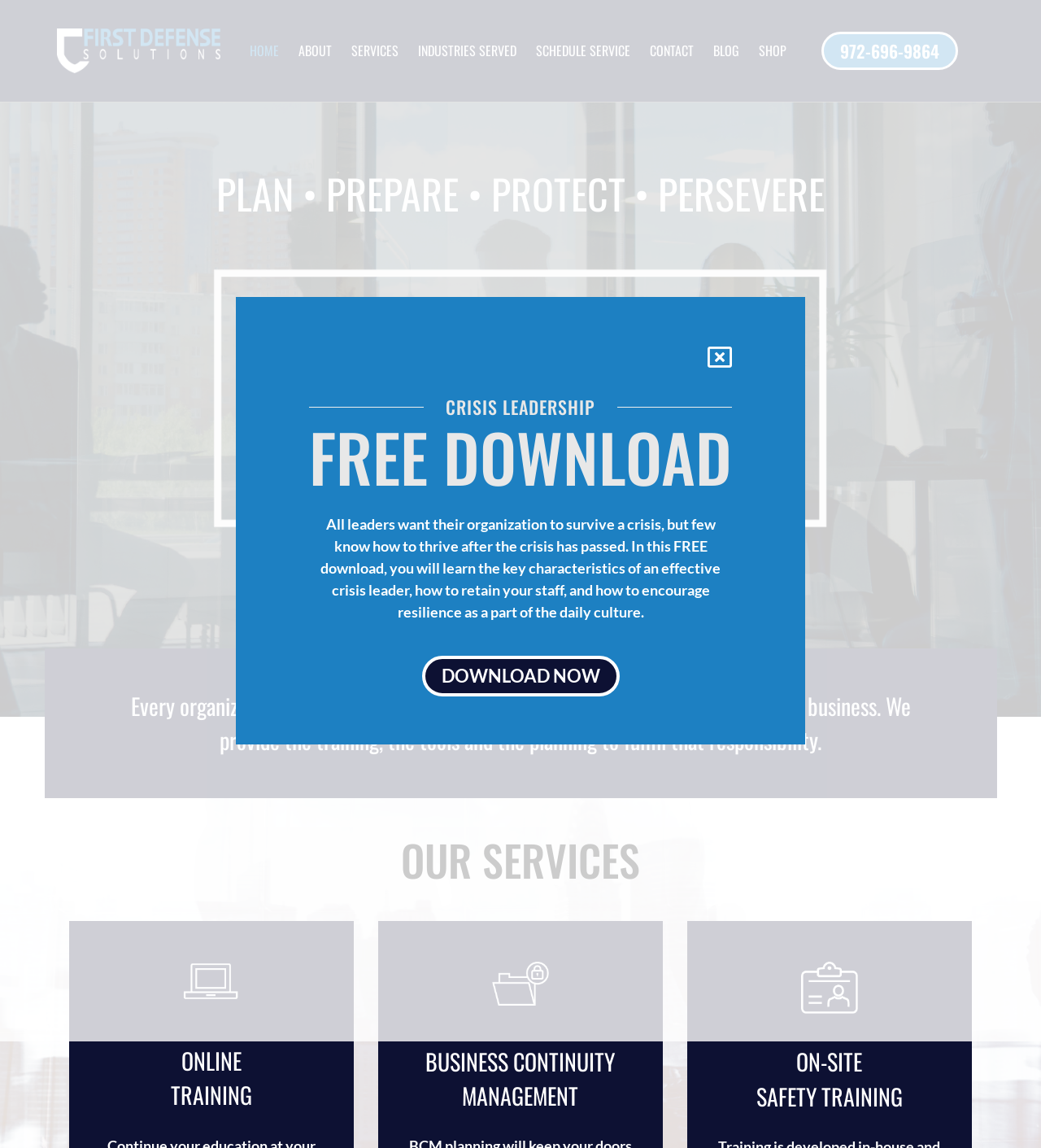Please provide a comprehensive response to the question below by analyzing the image: 
What is the theme of the webpage's content?

The webpage's content is focused on safety, crisis management, and leadership, with various sections and links related to these topics. The overall theme of the webpage is to provide resources and services for organizations to prepare for and respond to crises.